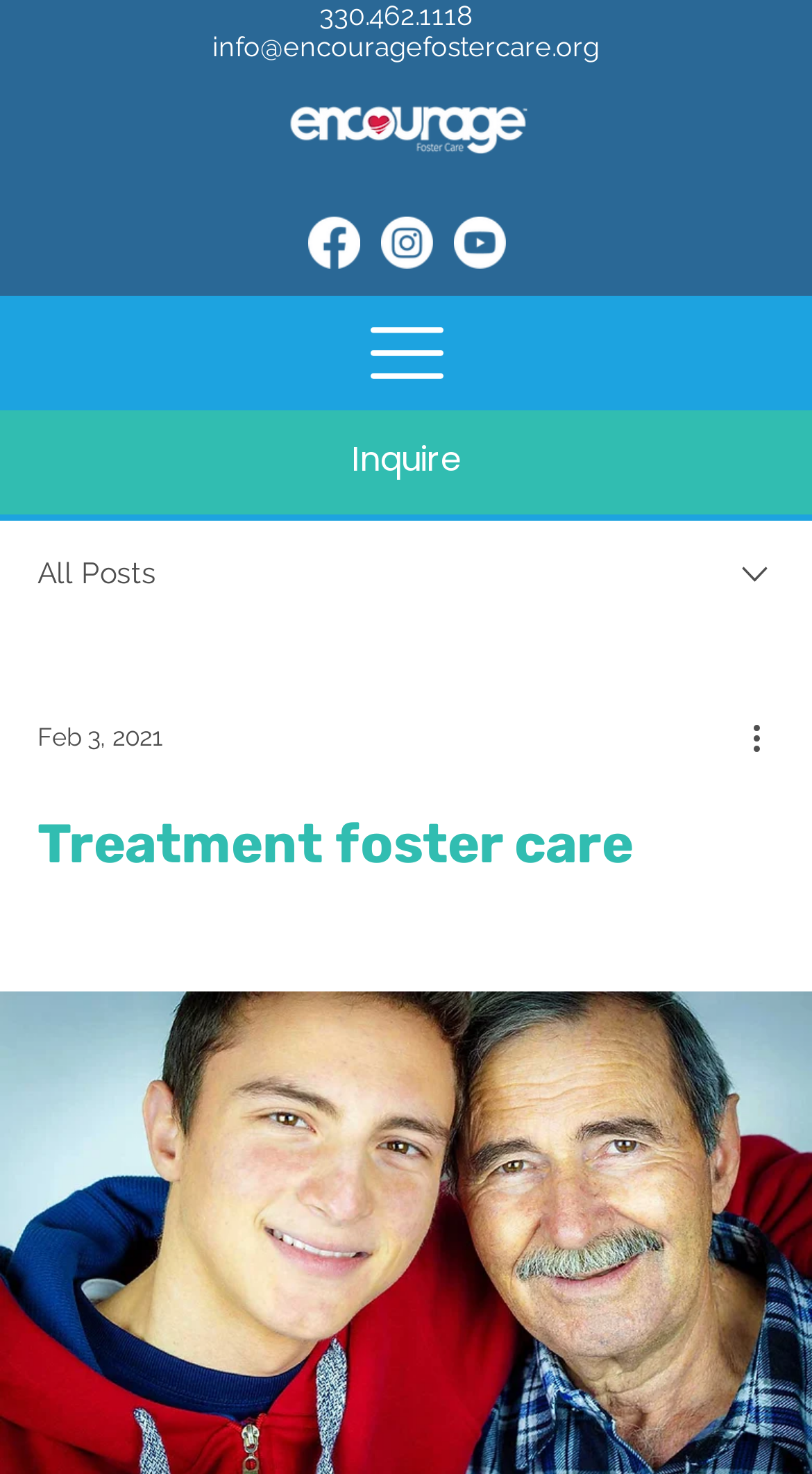What social media platforms are available?
Please provide a single word or phrase as your answer based on the screenshot.

Facebook, Instagram, Youtube